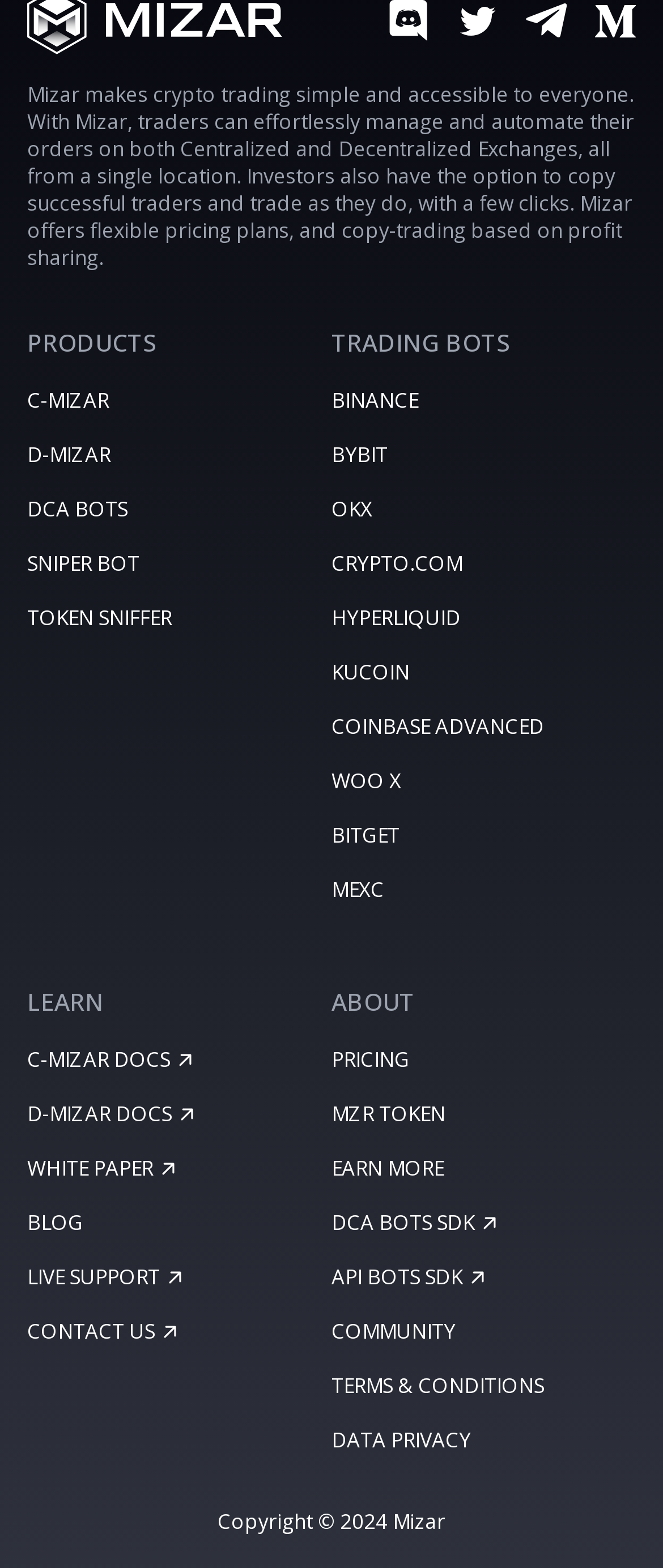Please identify the bounding box coordinates of the element's region that I should click in order to complete the following instruction: "Read the white paper". The bounding box coordinates consist of four float numbers between 0 and 1, i.e., [left, top, right, bottom].

[0.041, 0.737, 0.5, 0.754]